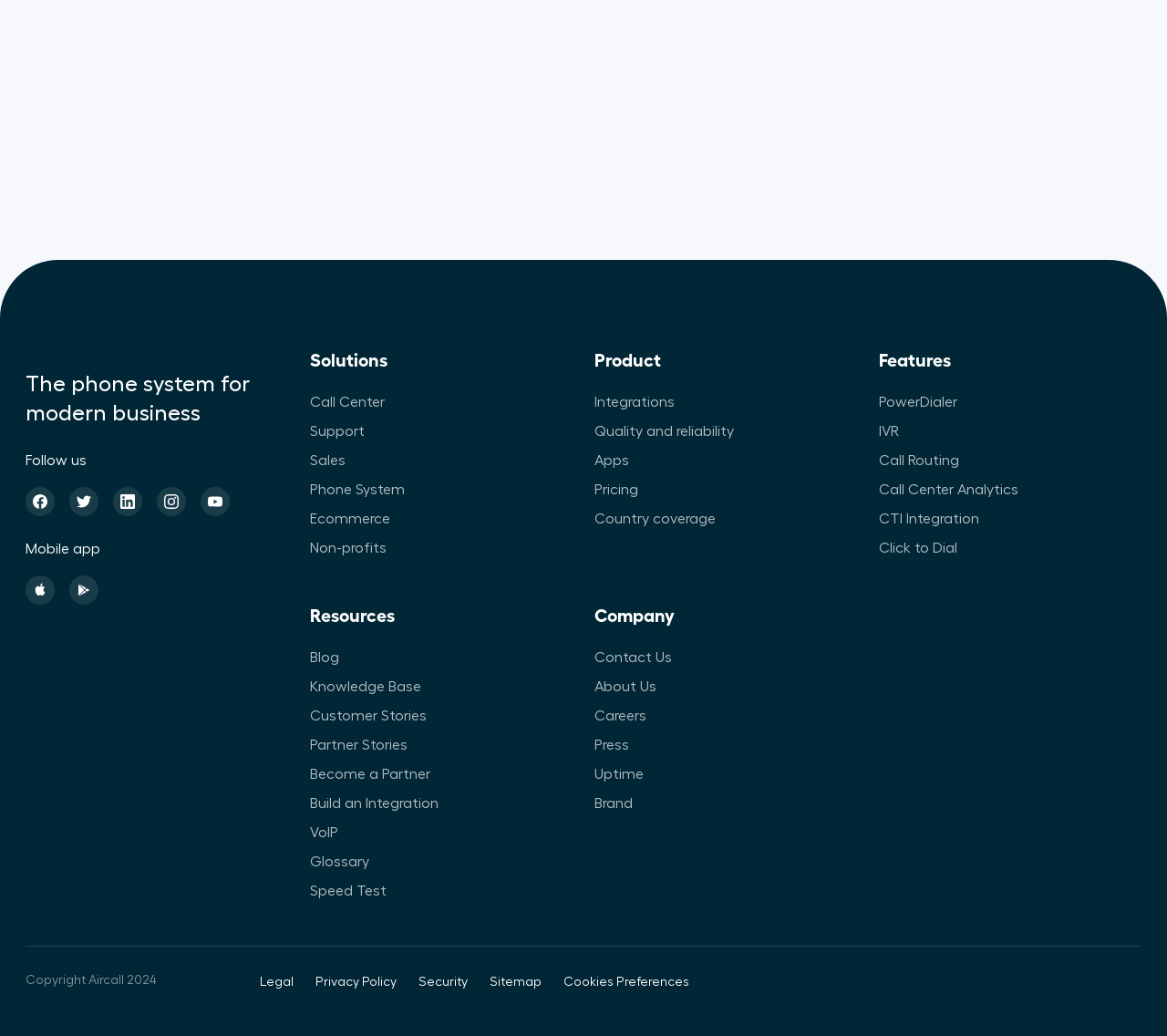Identify the bounding box coordinates of the area that should be clicked in order to complete the given instruction: "Learn about Call Center solutions". The bounding box coordinates should be four float numbers between 0 and 1, i.e., [left, top, right, bottom].

[0.266, 0.378, 0.491, 0.399]